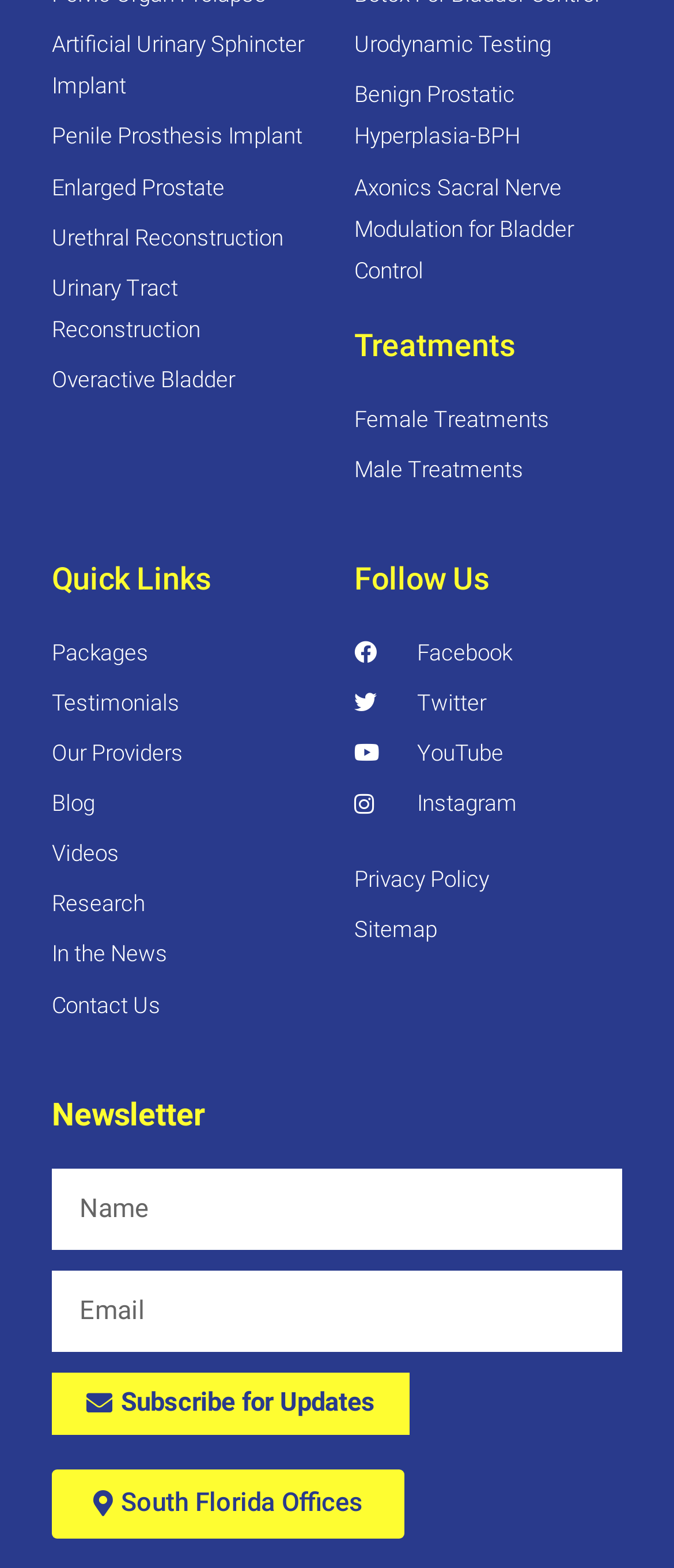Provide a thorough and detailed response to the question by examining the image: 
How many offices are mentioned?

I found a link at the bottom of the page that mentions 'South Florida Offices', which suggests that there is only one office location mentioned.